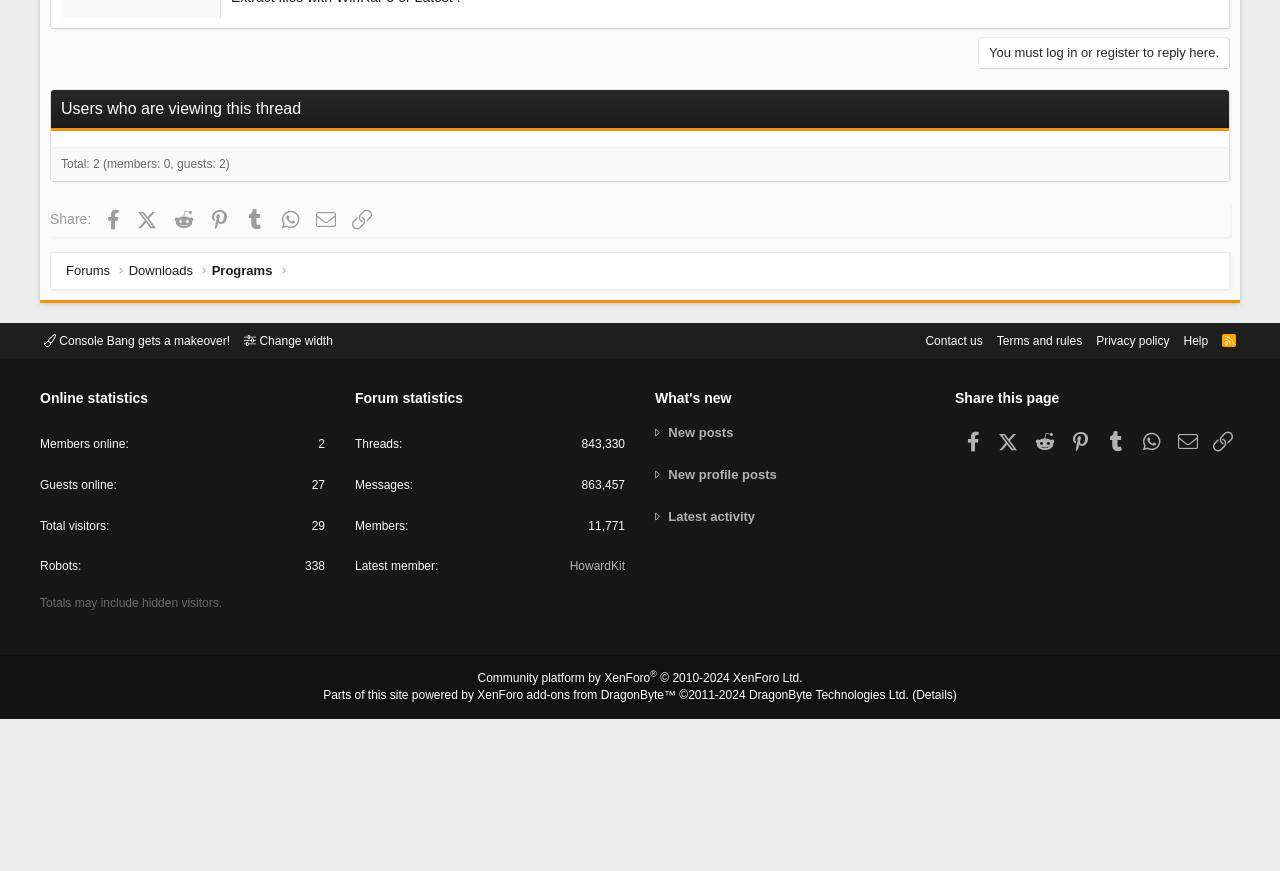Respond to the question below with a single word or phrase: What is the latest activity link?

Latest activity